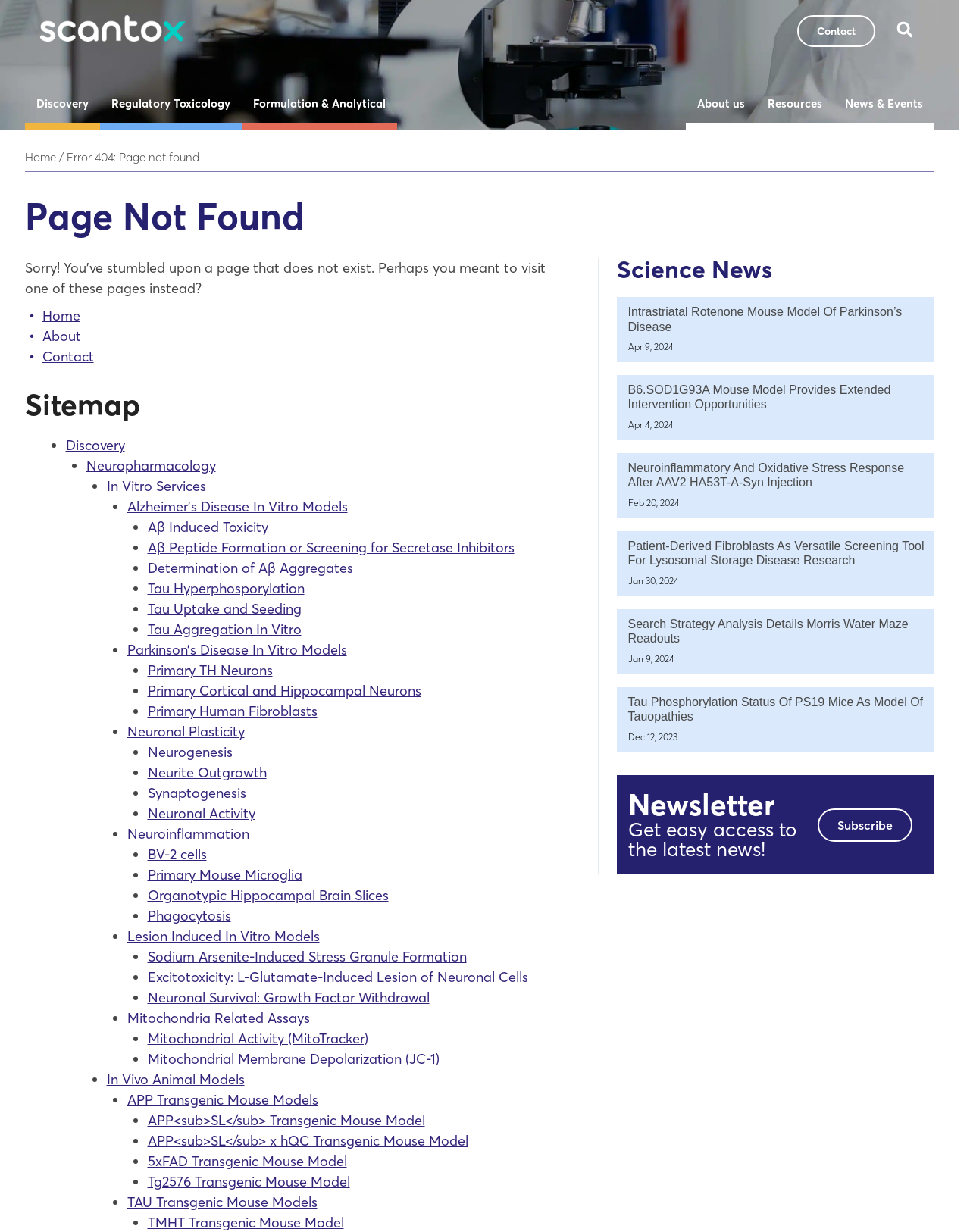What is the first link in the sitemap?
Offer a detailed and exhaustive answer to the question.

I found the sitemap by looking at the heading element 'Sitemap' at coordinates [0.025, 0.314, 0.569, 0.343]. The first link in the sitemap is 'Discovery' at coordinates [0.068, 0.354, 0.129, 0.369].